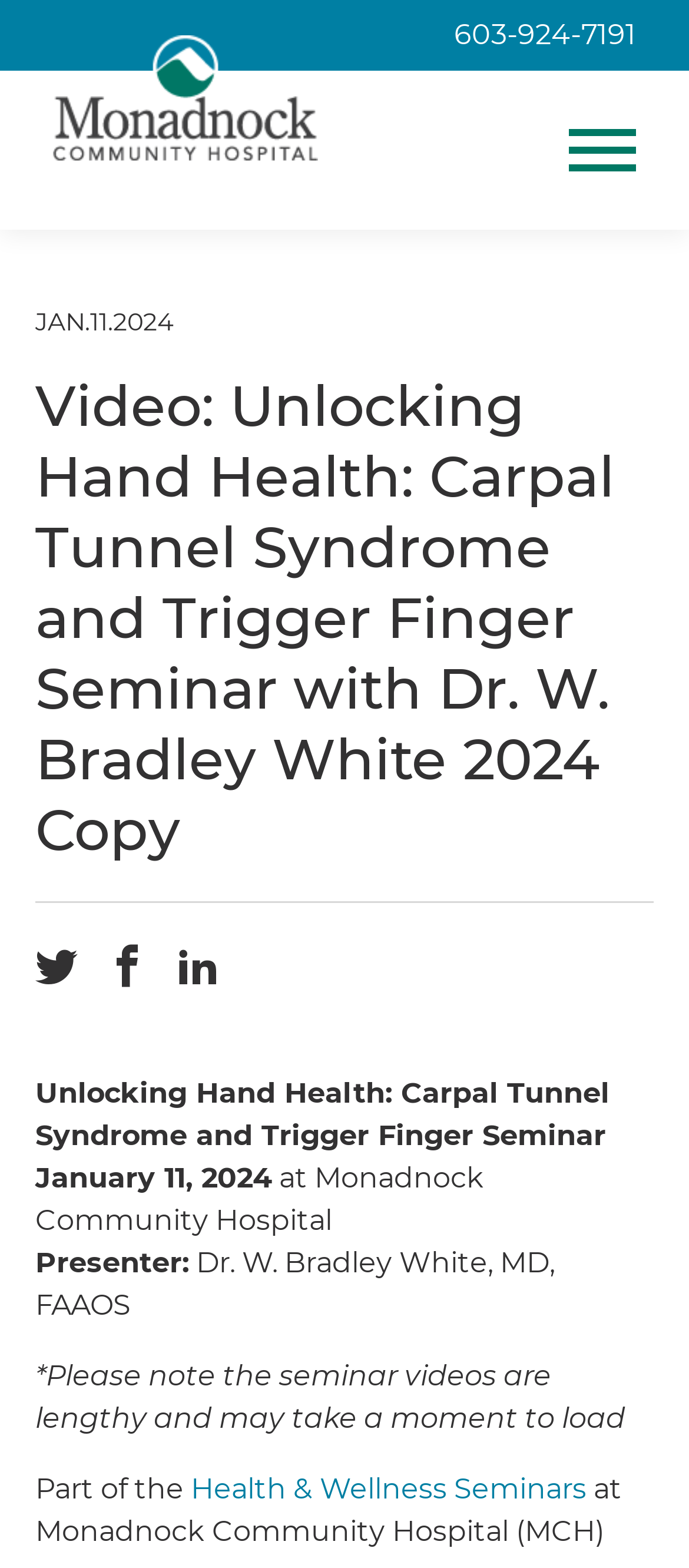Examine the image and give a thorough answer to the following question:
Who is the presenter of the seminar?

I found the presenter's name by looking at the section that describes the seminar, where it says 'Presenter:' followed by the name 'Dr. W. Bradley White, MD, FAAOS'.